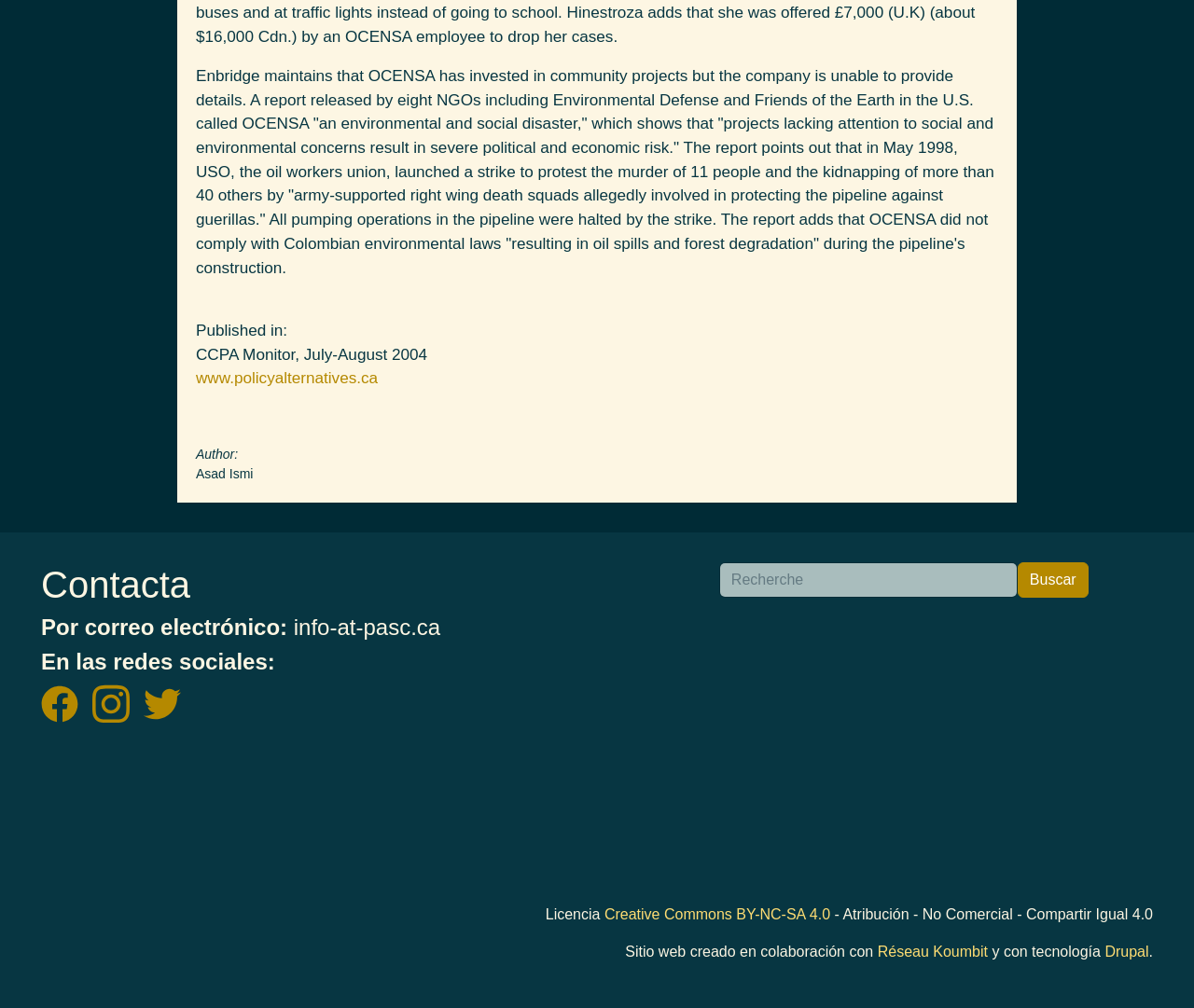Identify the bounding box coordinates of the HTML element based on this description: "Creative Commons BY-NC-SA 4.0".

[0.506, 0.899, 0.695, 0.915]